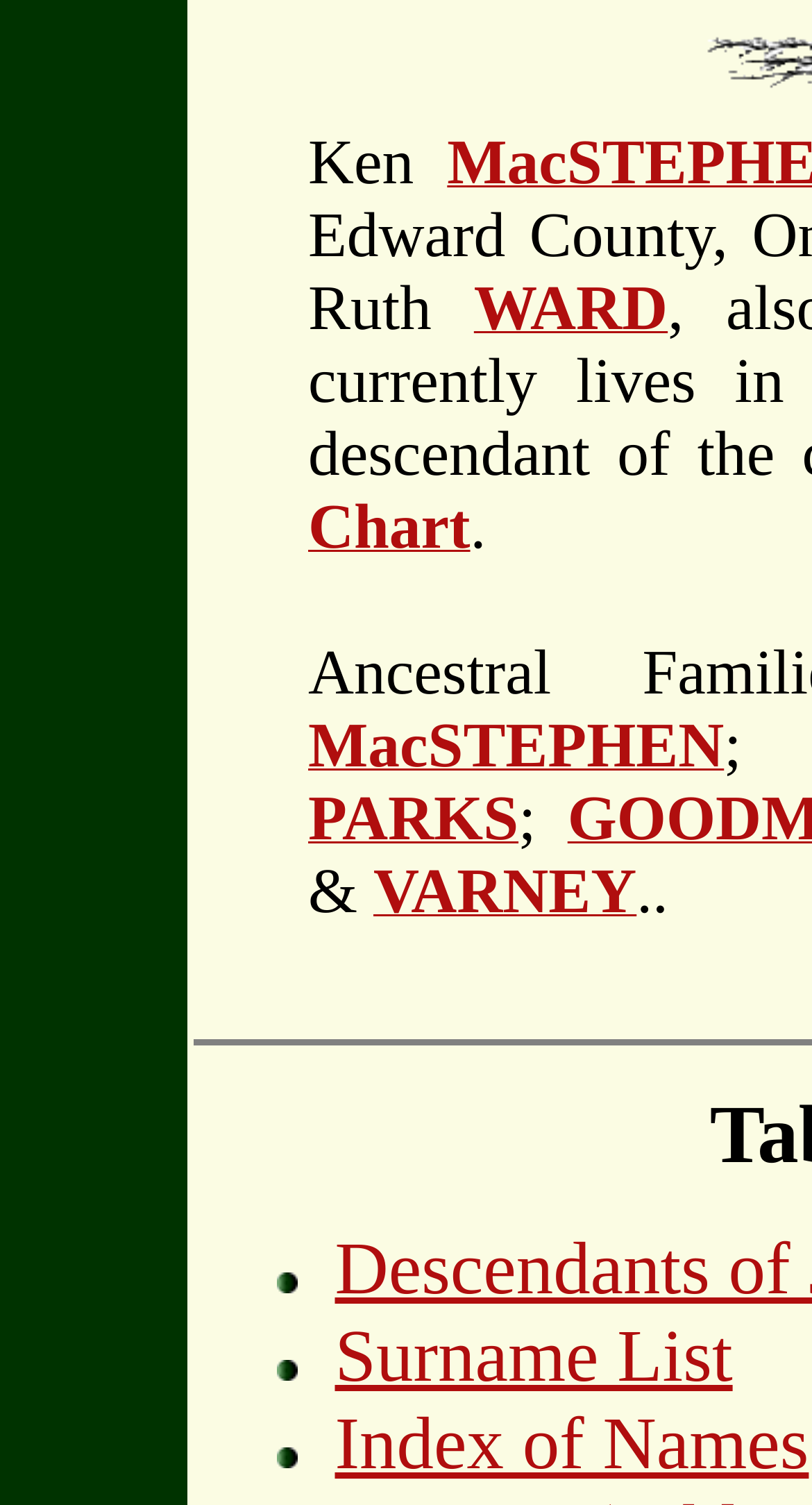Please provide the bounding box coordinates for the UI element as described: "Christian Family Fellowship". The coordinates must be four floats between 0 and 1, represented as [left, top, right, bottom].

None